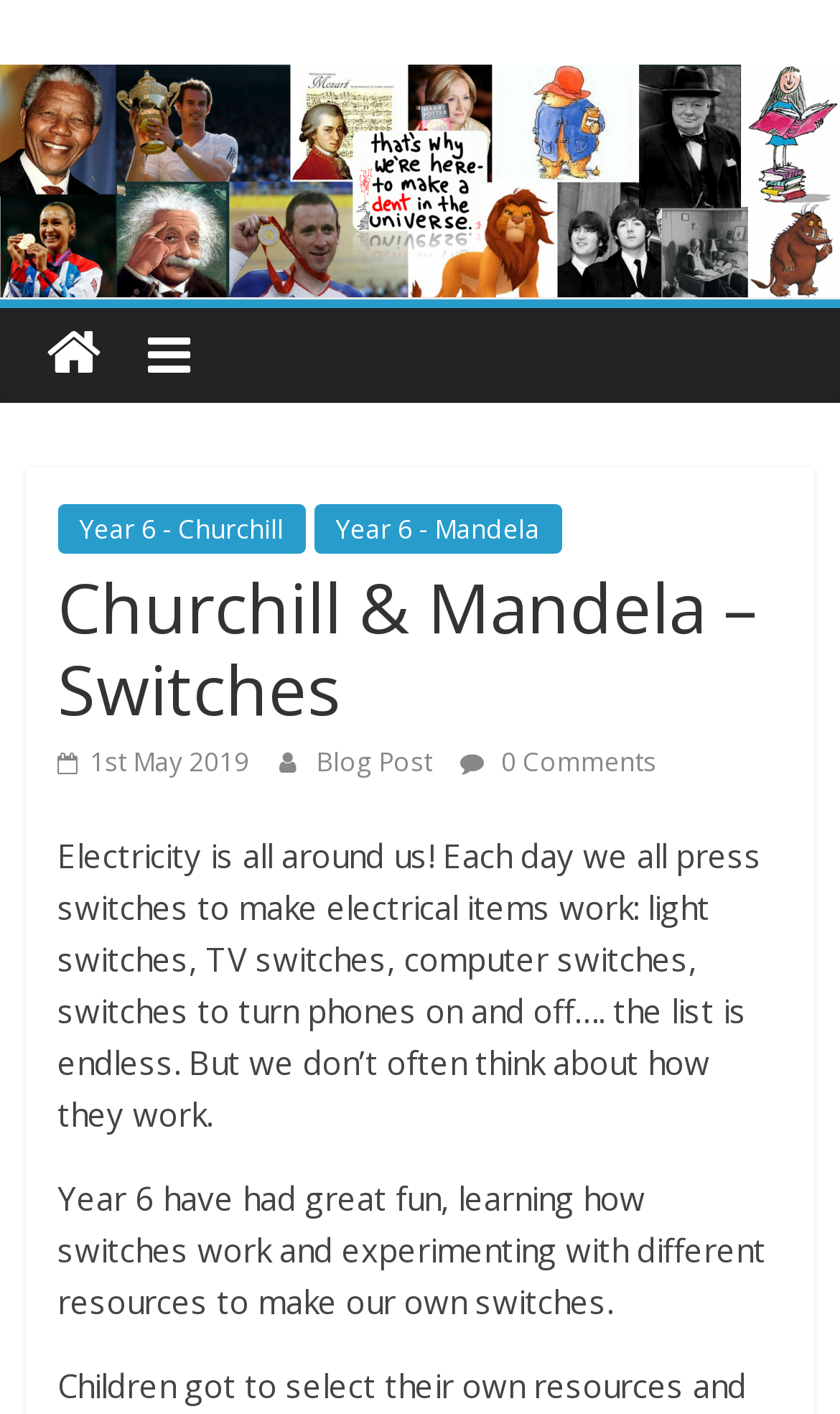How many comments are there on this blog post?
Using the image, answer in one word or phrase.

0